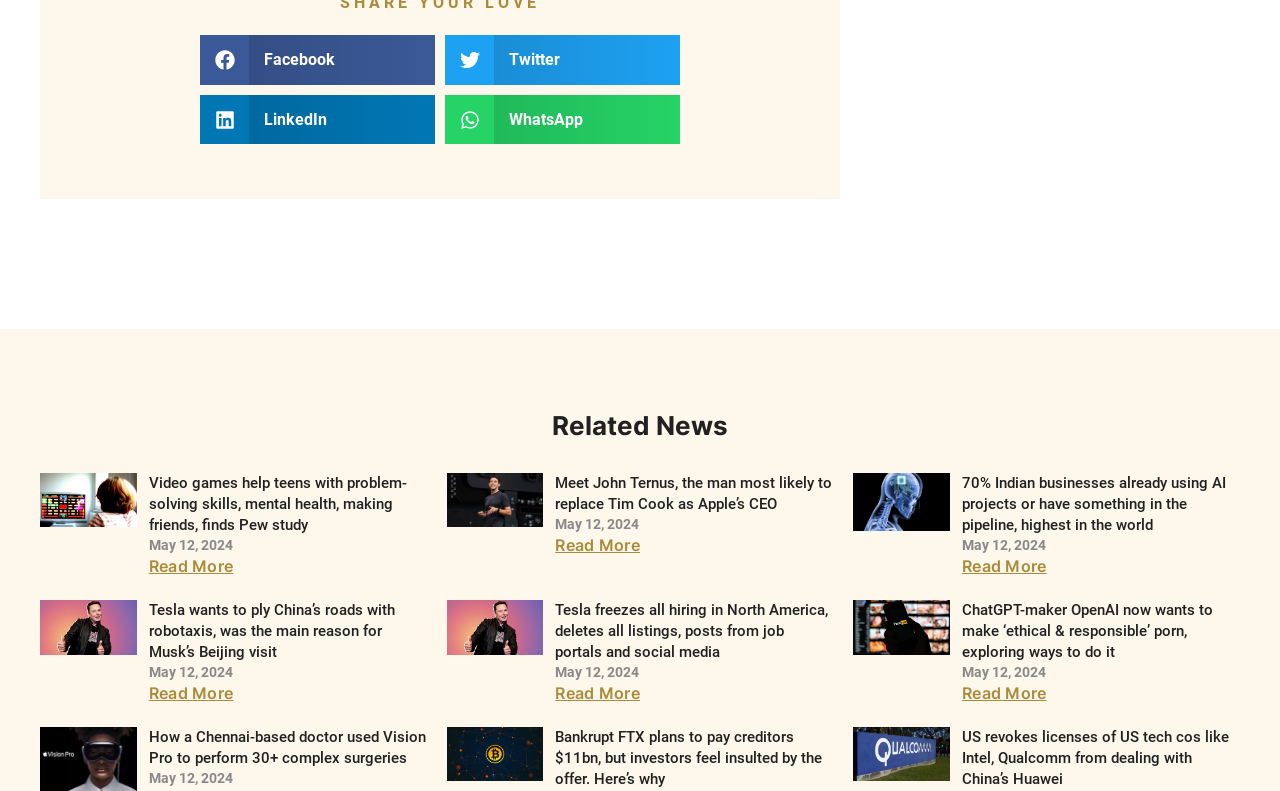Could you provide the bounding box coordinates for the portion of the screen to click to complete this instruction: "Read more about Video games help teens with problem-solving skills, mental health, making friends, finds Pew study"?

[0.116, 0.703, 0.182, 0.729]